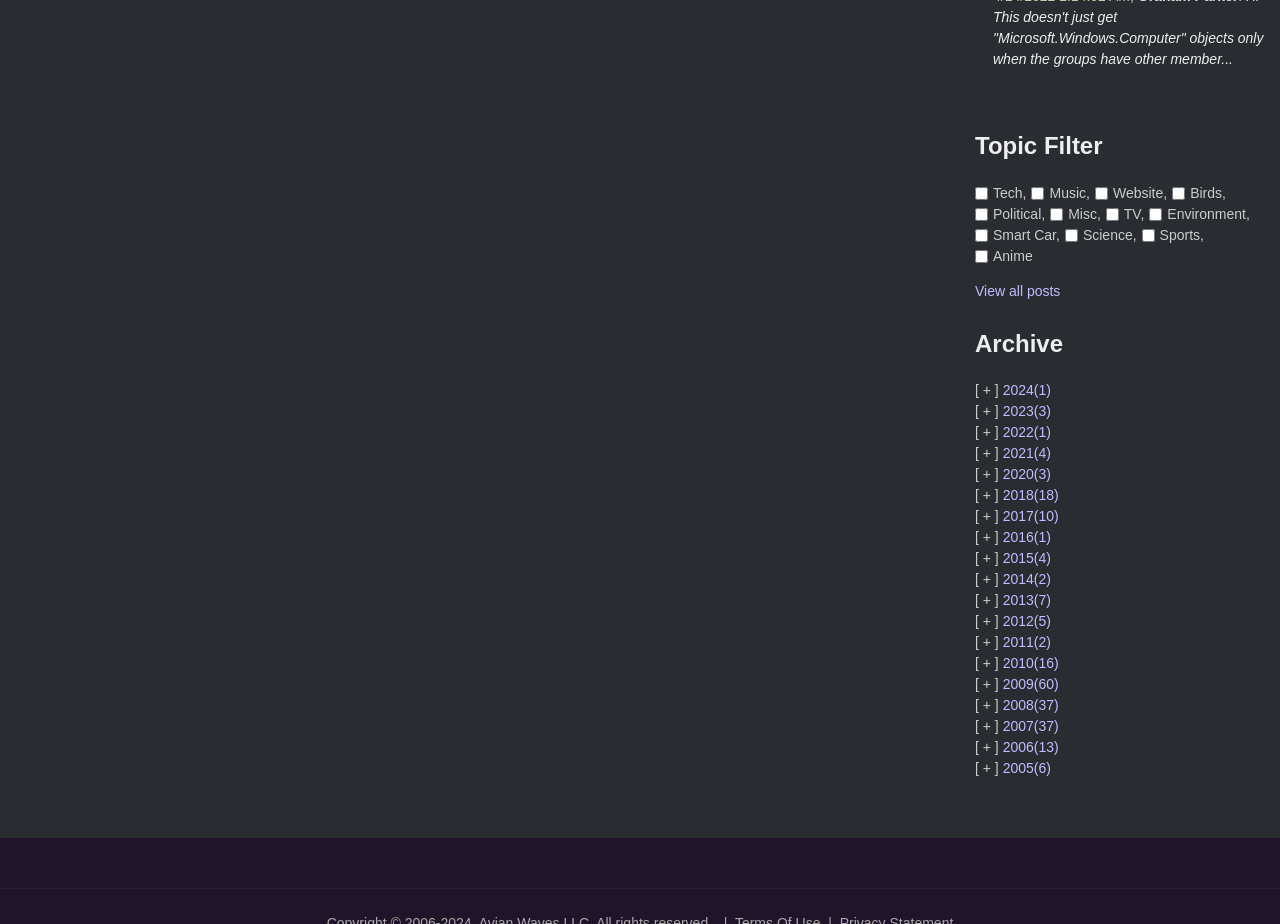How many topic filters are available?
Please give a detailed and elaborate answer to the question based on the image.

I counted the number of checkboxes under the 'Topic Filter' label, and there are 13 options: Tech, Music, Website, Birds, Political, Misc, TV, Environment, Smart Car, Science, Sports, and Anime.